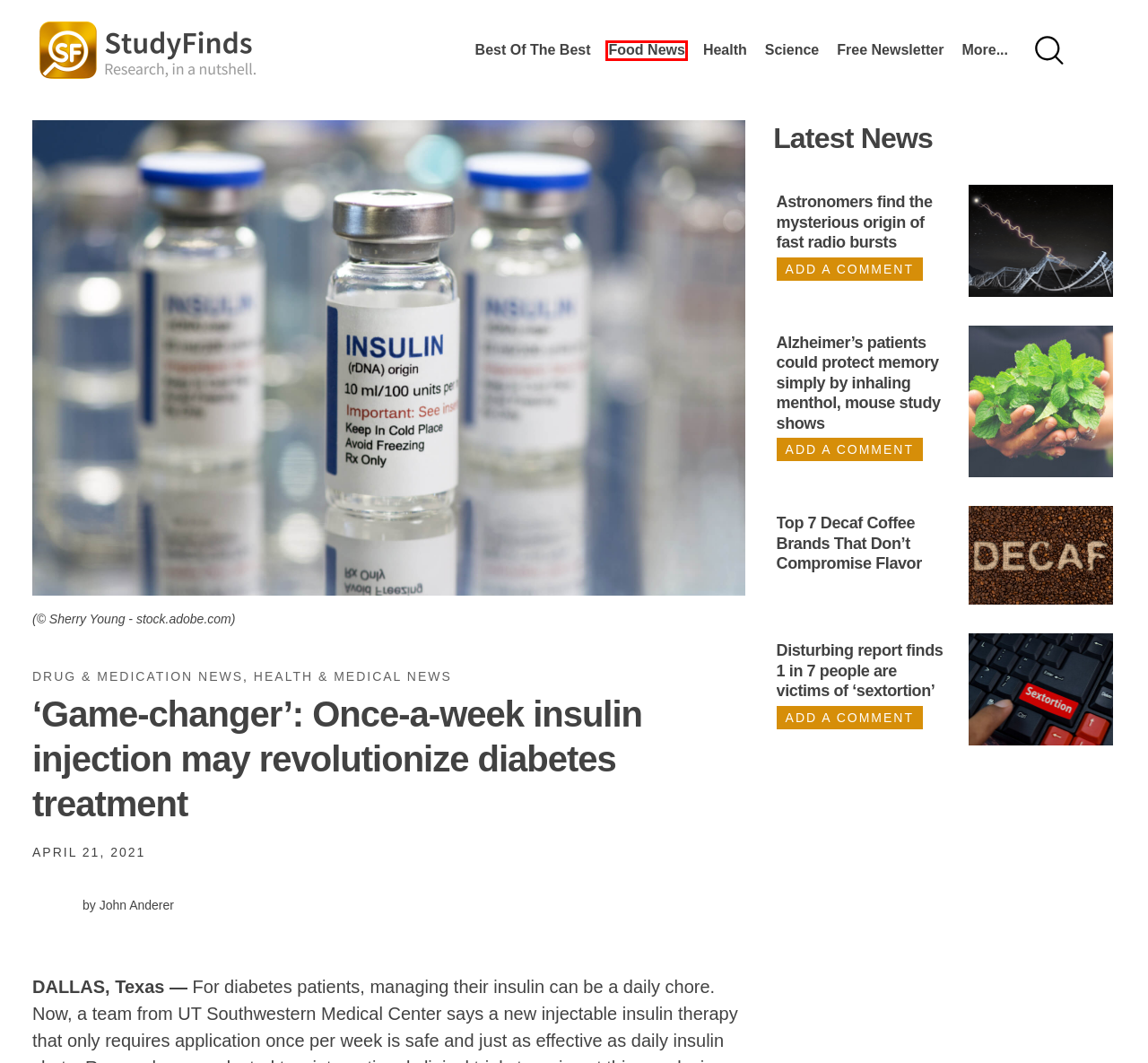A screenshot of a webpage is given, featuring a red bounding box around a UI element. Please choose the webpage description that best aligns with the new webpage after clicking the element in the bounding box. These are the descriptions:
A. StudyFinds Free Daily Nutshells Newsletter
B. Disturbing report finds 1 in 7 people are victims of 'sextortion'
C. John Anderer, Author at Study Finds
D. Best Products Research - Study Finds
E. Alzheimer's patients could protect memory simply by inhaling menthol, mouse study shows
F. Food News Research and Studies - Study Finds
G. Astronomers find the mysterious origin of fast radio bursts
H. Science & Technology News Research and Studies - Study Finds

F